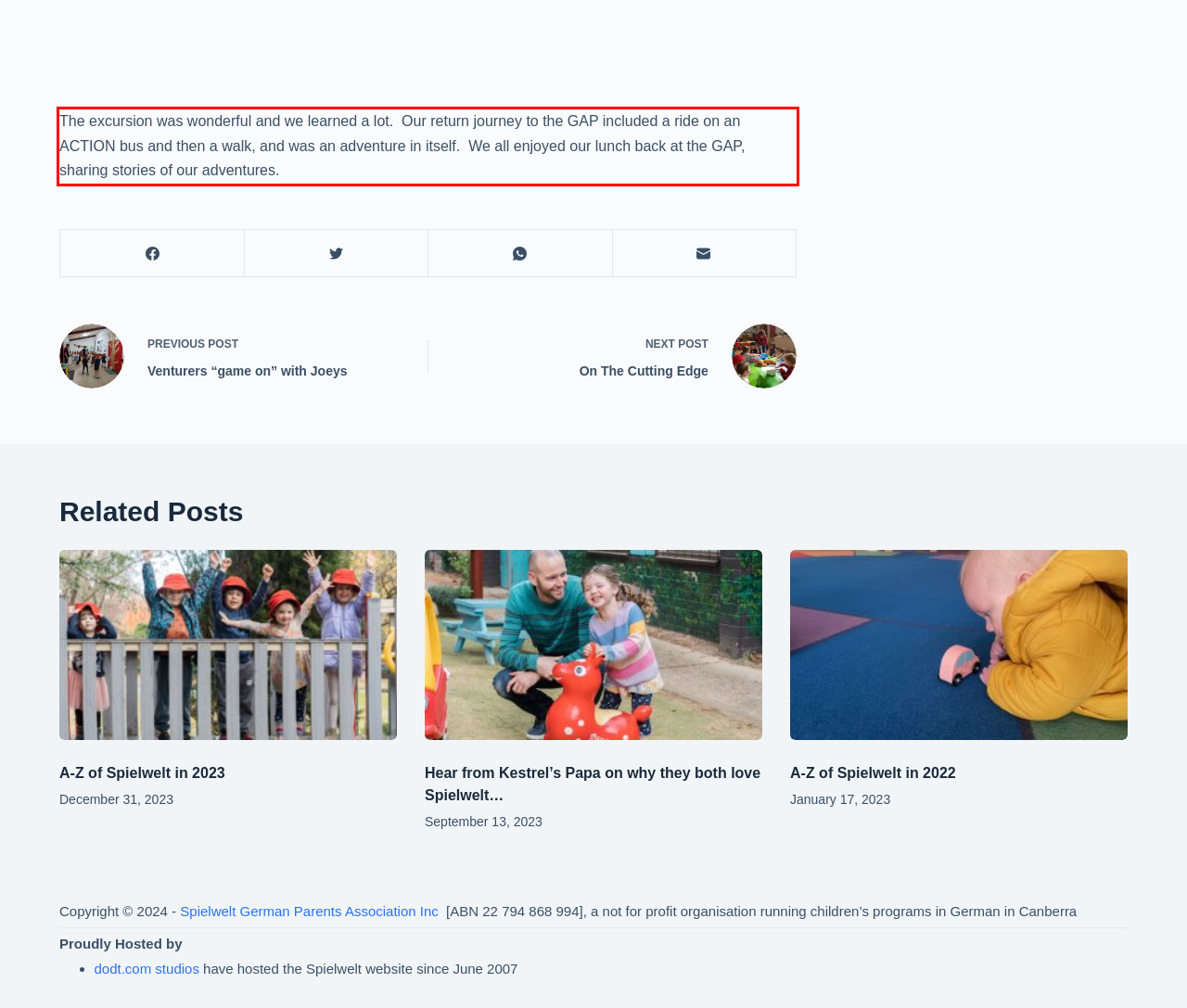You have a screenshot with a red rectangle around a UI element. Recognize and extract the text within this red bounding box using OCR.

The excursion was wonderful and we learned a lot. Our return journey to the GAP included a ride on an ACTION bus and then a walk, and was an adventure in itself. We all enjoyed our lunch back at the GAP, sharing stories of our adventures.